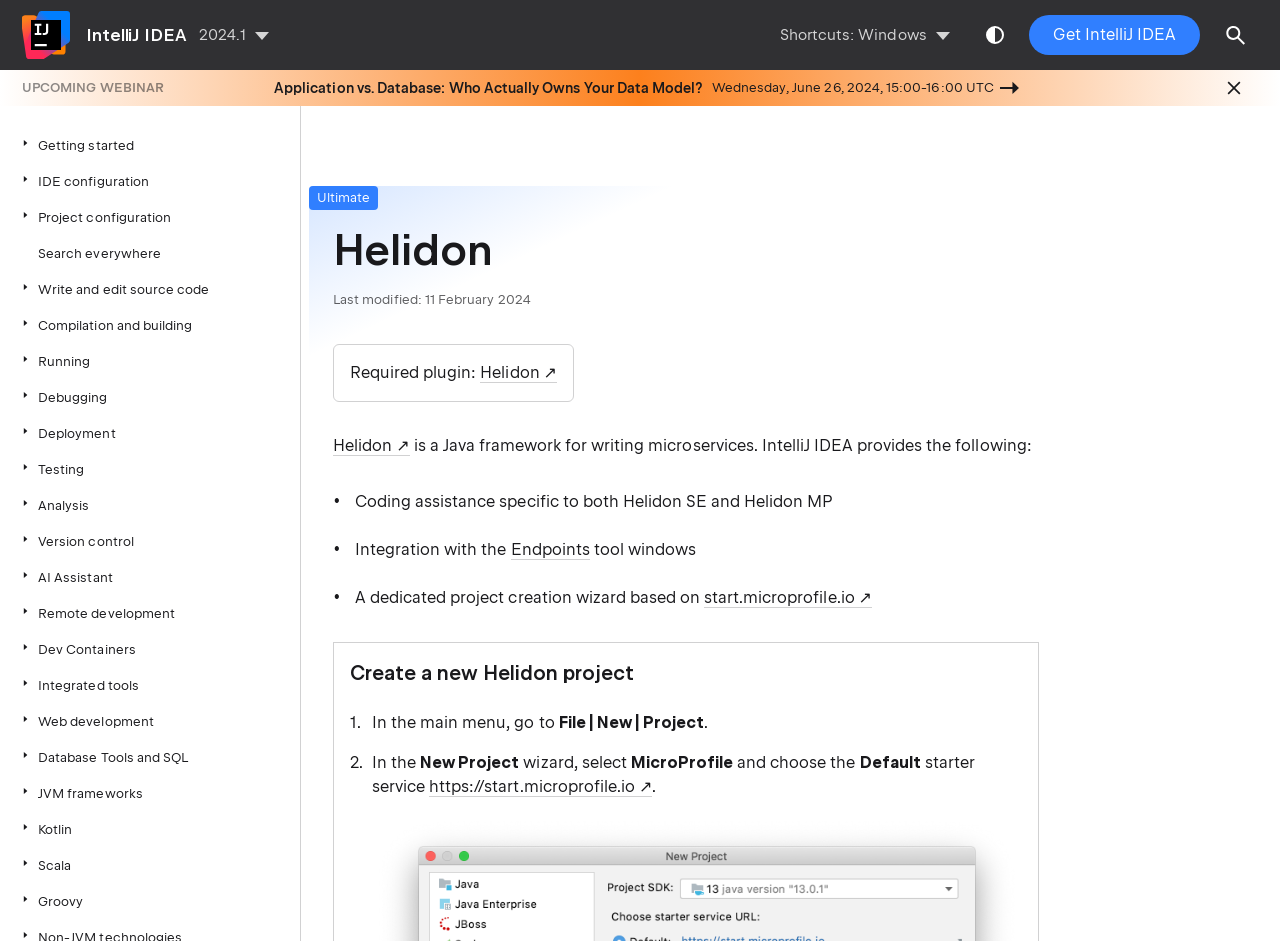Please identify the bounding box coordinates of the clickable area that will fulfill the following instruction: "Search". The coordinates should be in the format of four float numbers between 0 and 1, i.e., [left, top, right, bottom].

[0.95, 0.016, 0.981, 0.058]